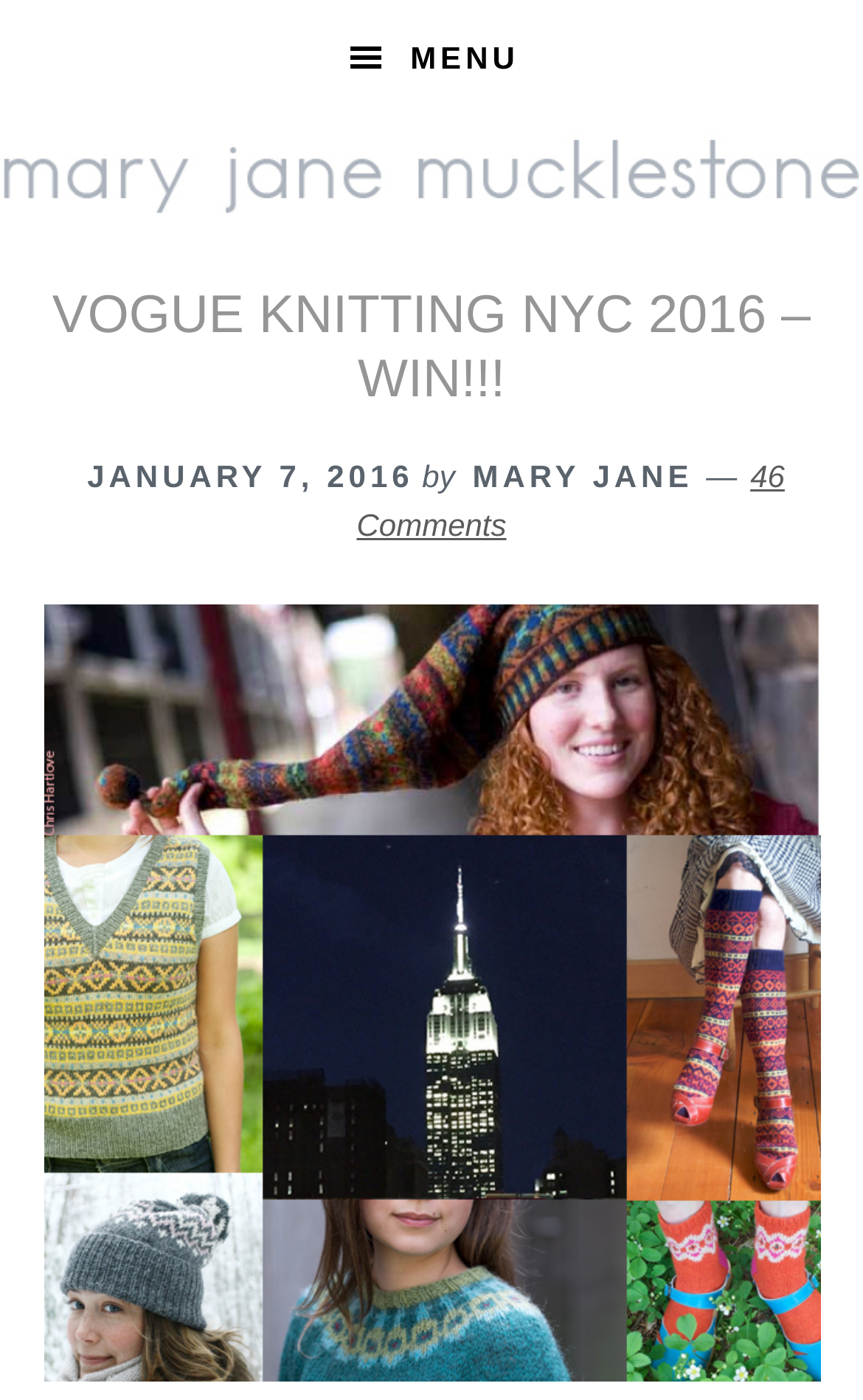Given the following UI element description: "Mary Jane Mucklestone", find the bounding box coordinates in the webpage screenshot.

[0.0, 0.082, 1.0, 0.162]